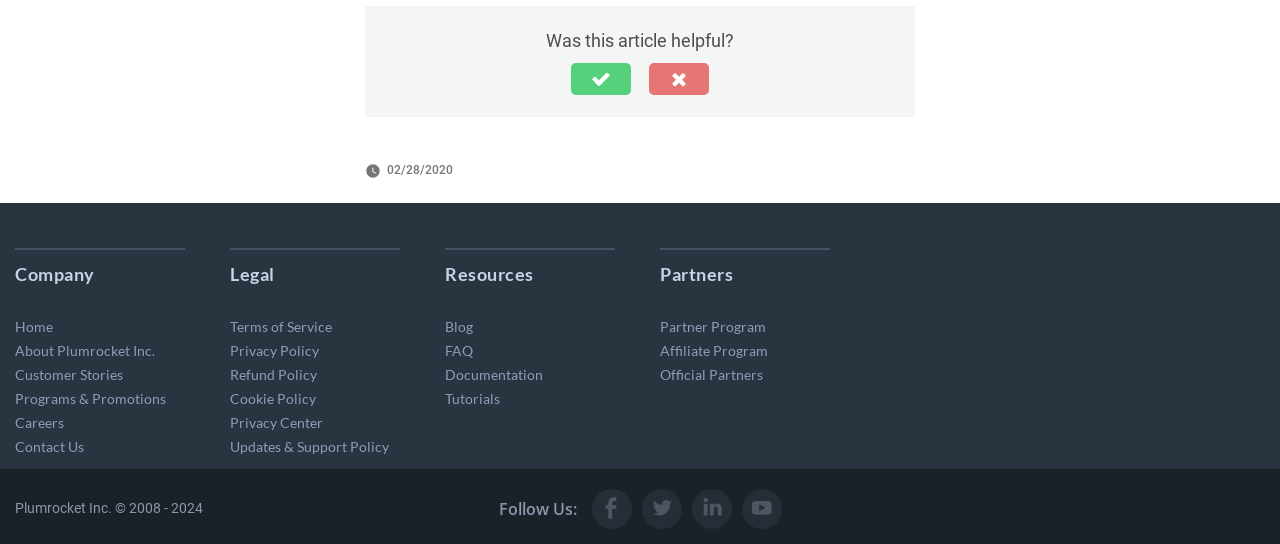What type of content is available in the 'Resources' section?
From the screenshot, supply a one-word or short-phrase answer.

Blog, FAQ, Documentation, Tutorials